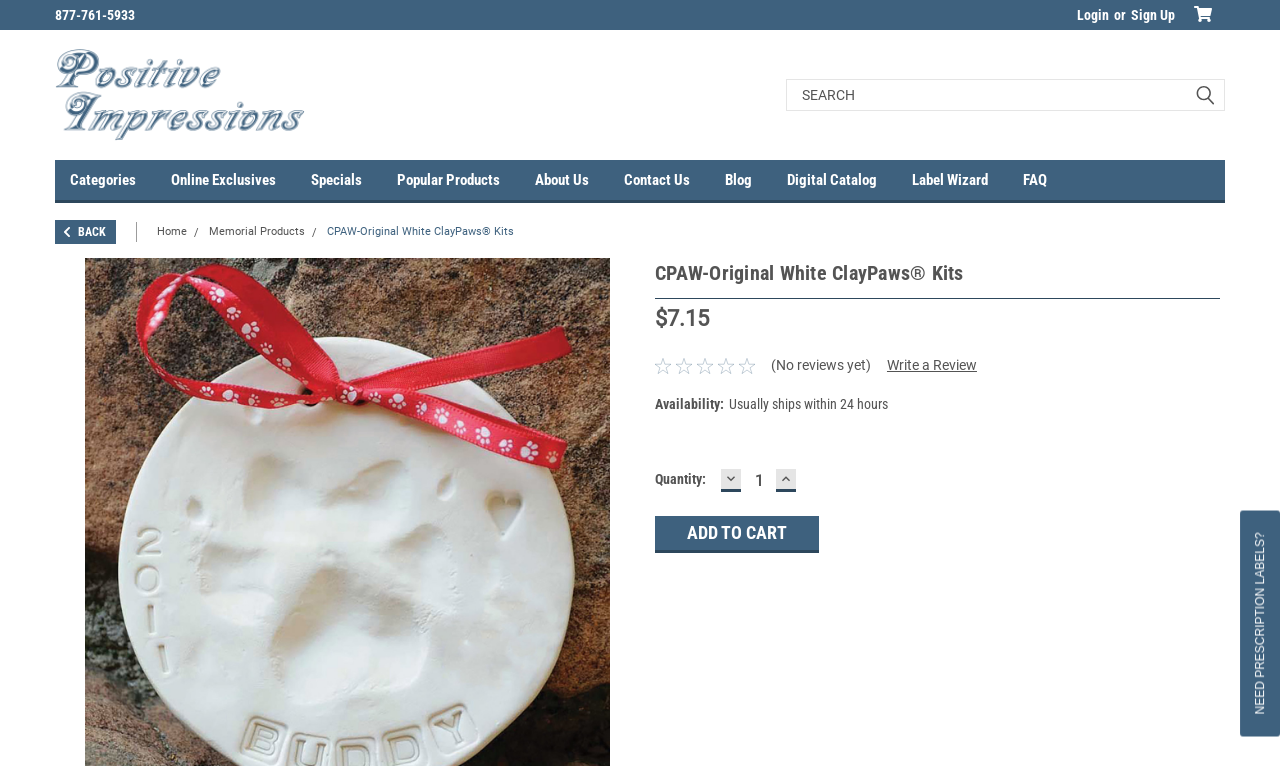What is the principal heading displayed on the webpage?

CPAW-Original White ClayPaws® Kits